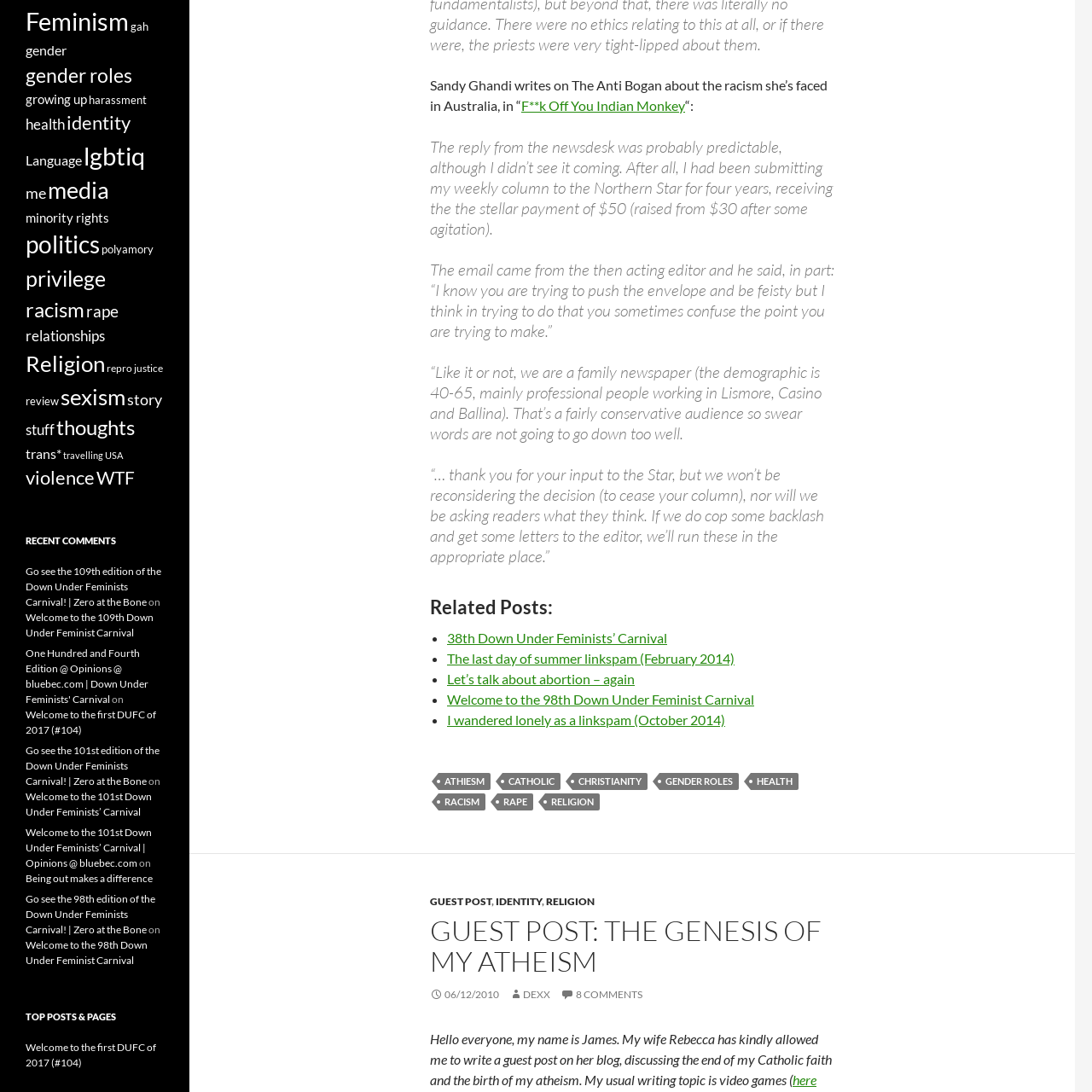Show me the bounding box coordinates of the clickable region to achieve the task as per the instruction: "Click on the 'F**k Off You Indian Monkey' link".

[0.477, 0.089, 0.627, 0.104]